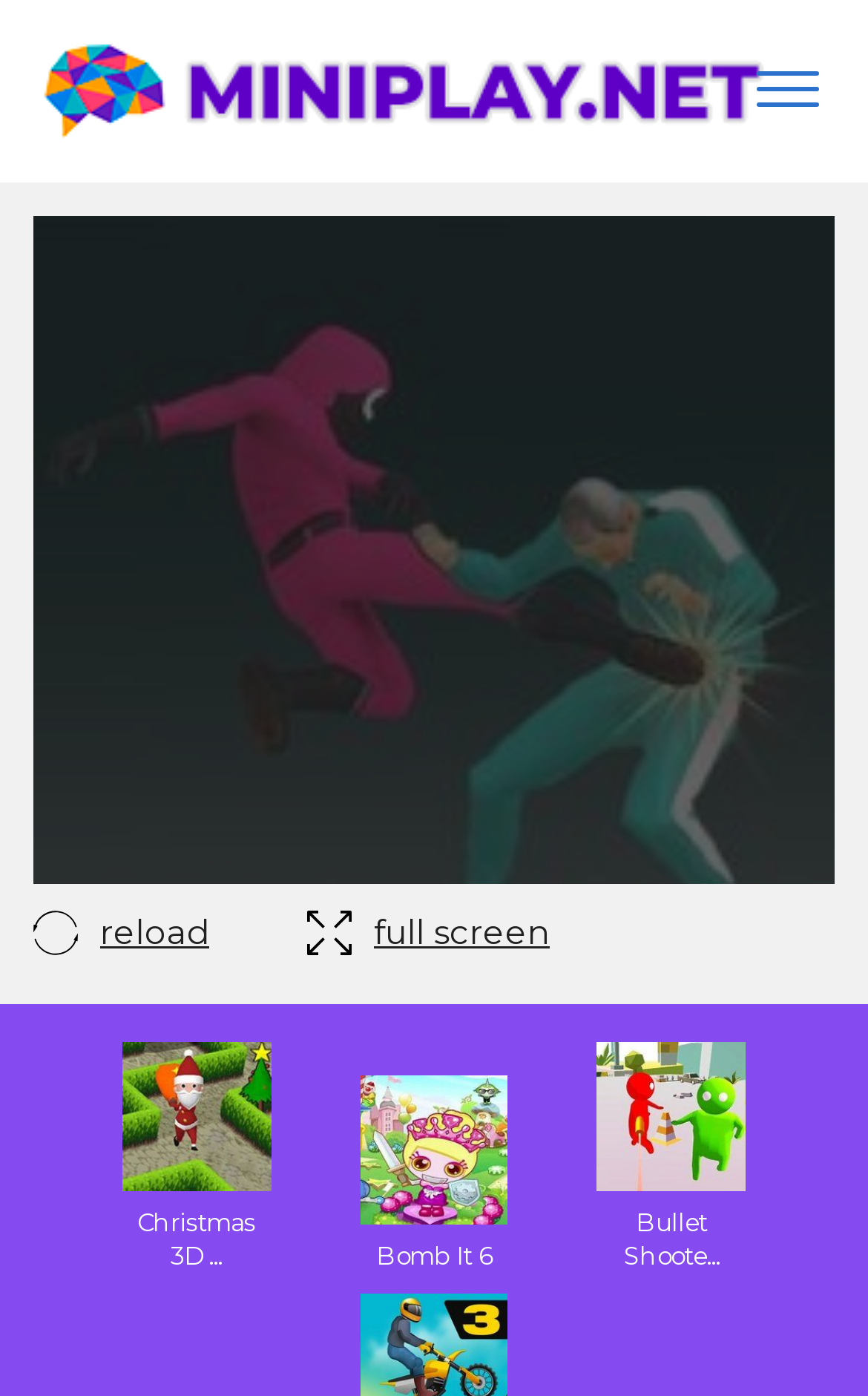Locate and provide the bounding box coordinates for the HTML element that matches this description: "Christmas 3D ...".

[0.141, 0.746, 0.312, 0.91]